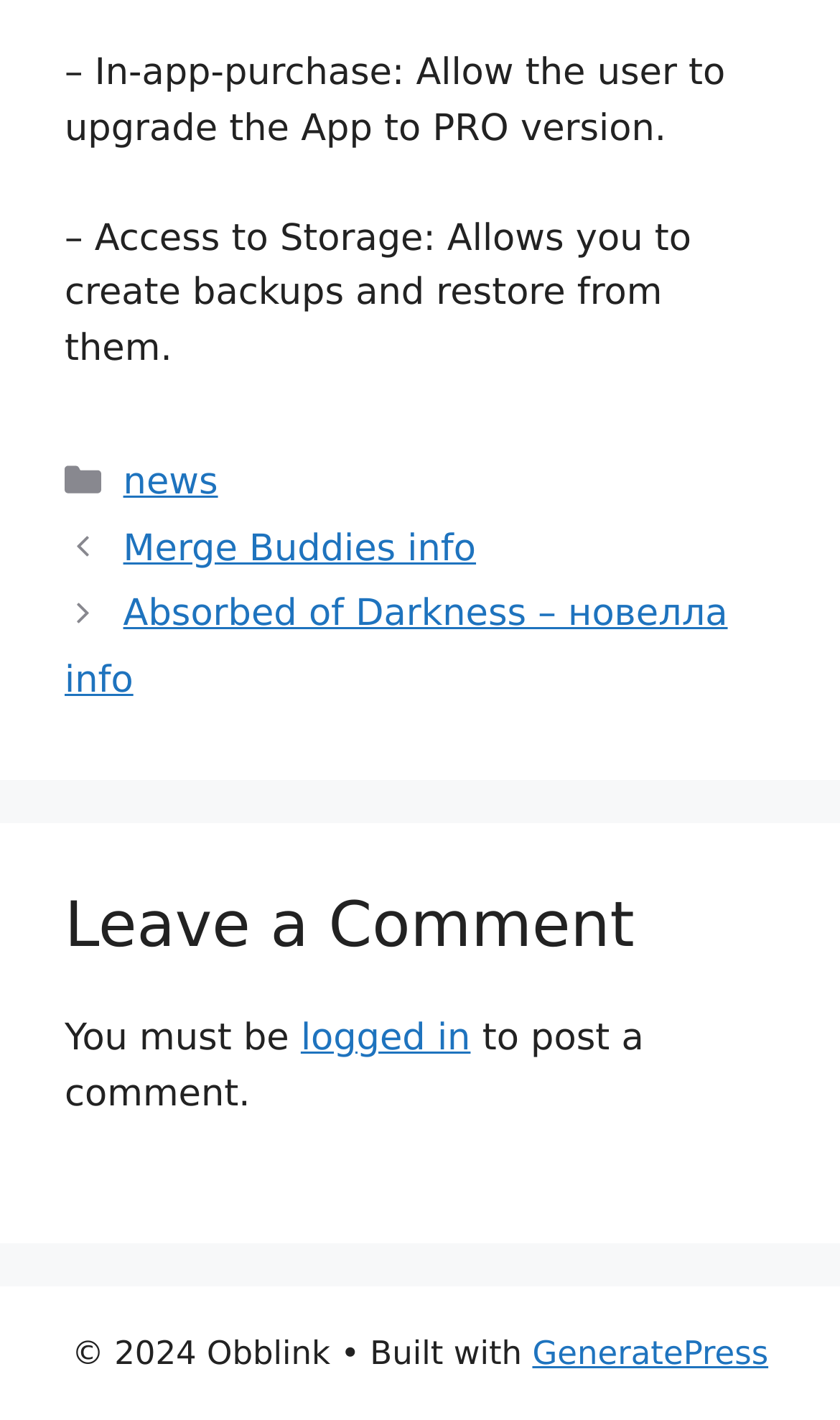What is the copyright year of the webpage?
Please provide a single word or phrase based on the screenshot.

2024